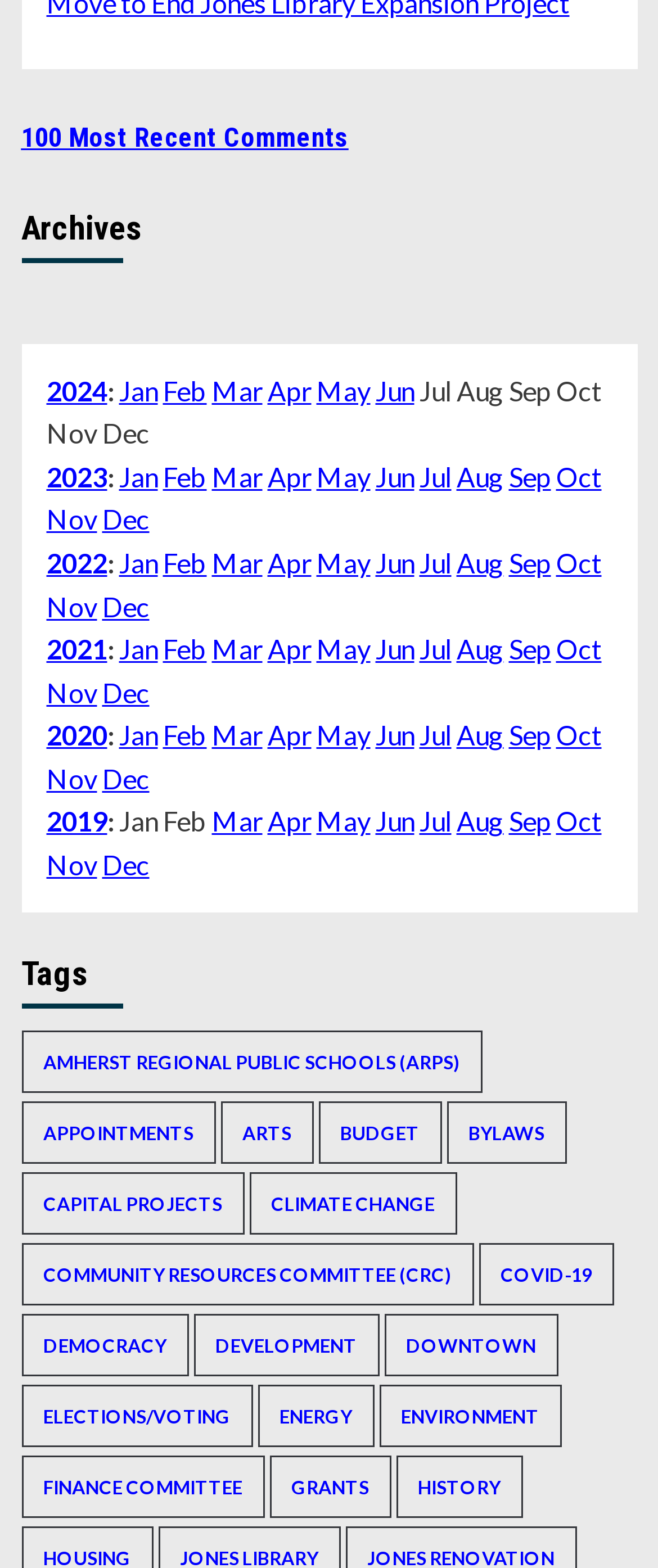Given the element description "Amherst Regional Public Schools (ARPS)", identify the bounding box of the corresponding UI element.

[0.032, 0.657, 0.732, 0.697]